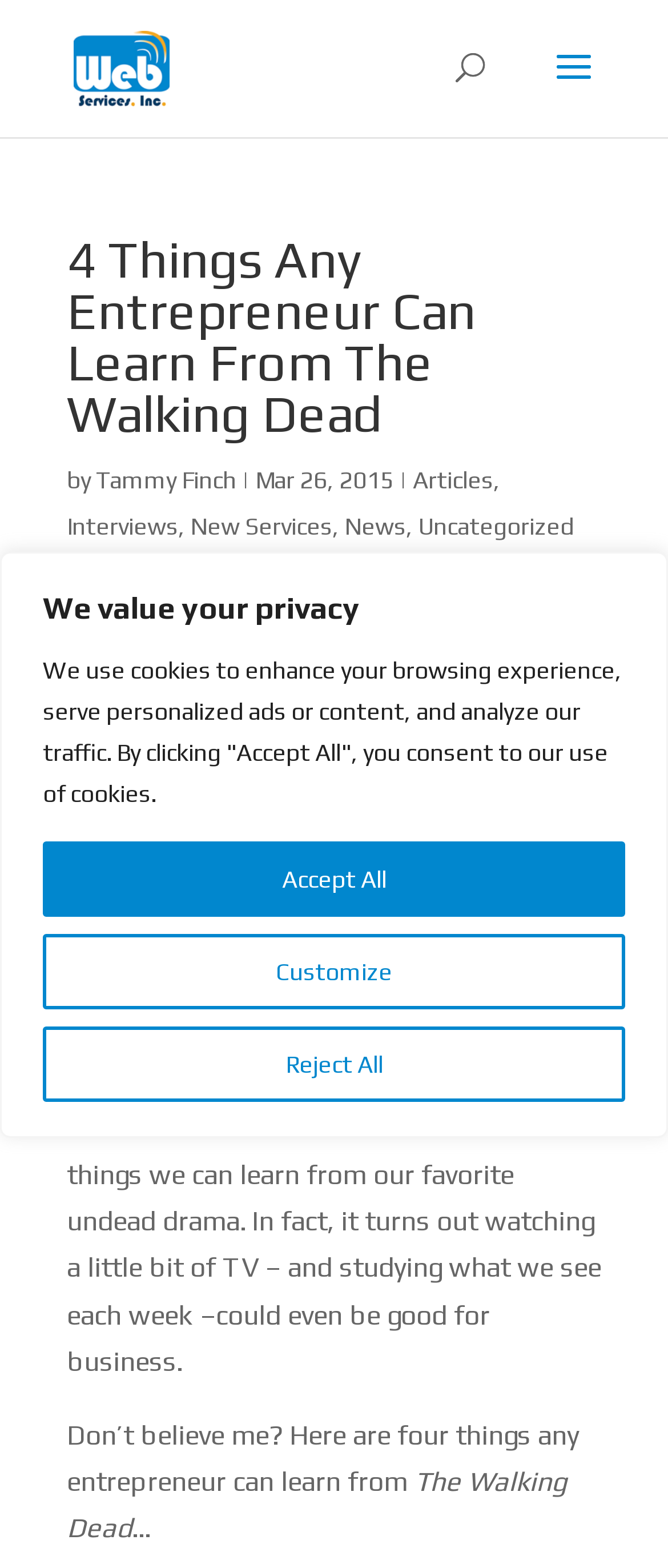Identify the bounding box coordinates of the element to click to follow this instruction: 'Click the News link'. Ensure the coordinates are four float values between 0 and 1, provided as [left, top, right, bottom].

[0.515, 0.327, 0.608, 0.344]